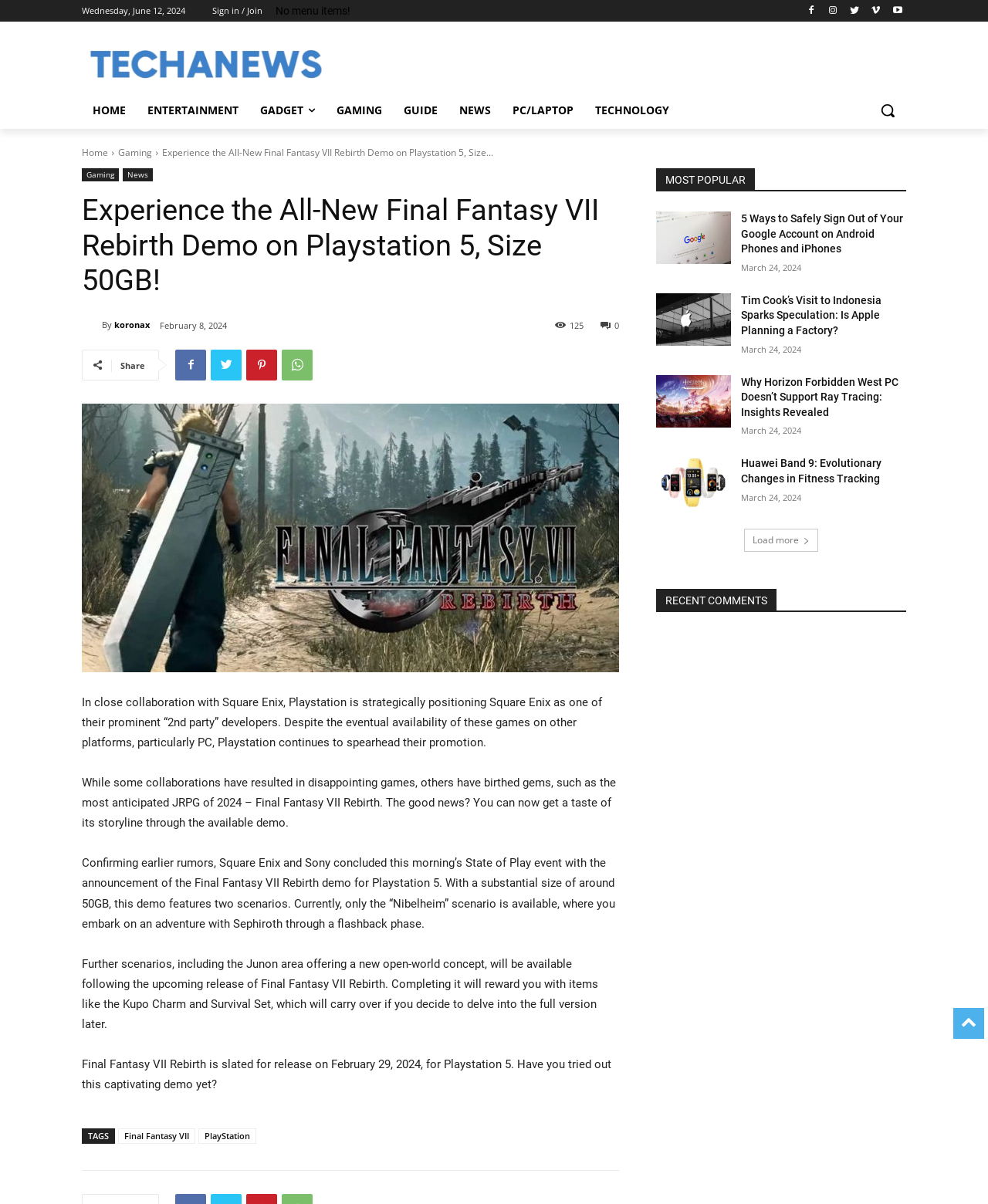Give a detailed explanation of the elements present on the webpage.

This webpage is about the newly released demo of Final Fantasy VII Rebirth on PlayStation 5. At the top, there is a date "Wednesday, June 12, 2024" and a sign-in/join link. Below that, there are several links to different sections of the website, including "HOME", "ENTERTAINMENT", "GAMING", and more. 

On the left side, there is a search button and a menu with links to "Home", "Gaming", and "News". Below that, there is a heading that reads "Experience the All-New Final Fantasy VII Rebirth Demo on Playstation 5, Size 50GB!" followed by a brief description of the game and its collaboration with Square Enix and Sony.

The main content of the webpage is divided into several sections. The first section talks about the demo's release and its features, including two scenarios, with one currently available and the other to be released later. The second section discusses the game's storyline and its open-world concept. The third section mentions the rewards for completing the demo and the game's release date.

Below the main content, there are several links to popular articles, including "5 Ways to Safely Sign Out of Your Google Account on Android Phones and iPhones", "Tim Cook’s Visit to Indonesia Sparks Speculation: Is Apple Planning a Factory?", and more. Each article has a heading, a link, and a timestamp.

At the bottom of the webpage, there is a "Load more" button and a "RECENT COMMENTS" section. There are also several social media links and a "TAGS" section with links to "Final Fantasy VII" and "PlayStation".